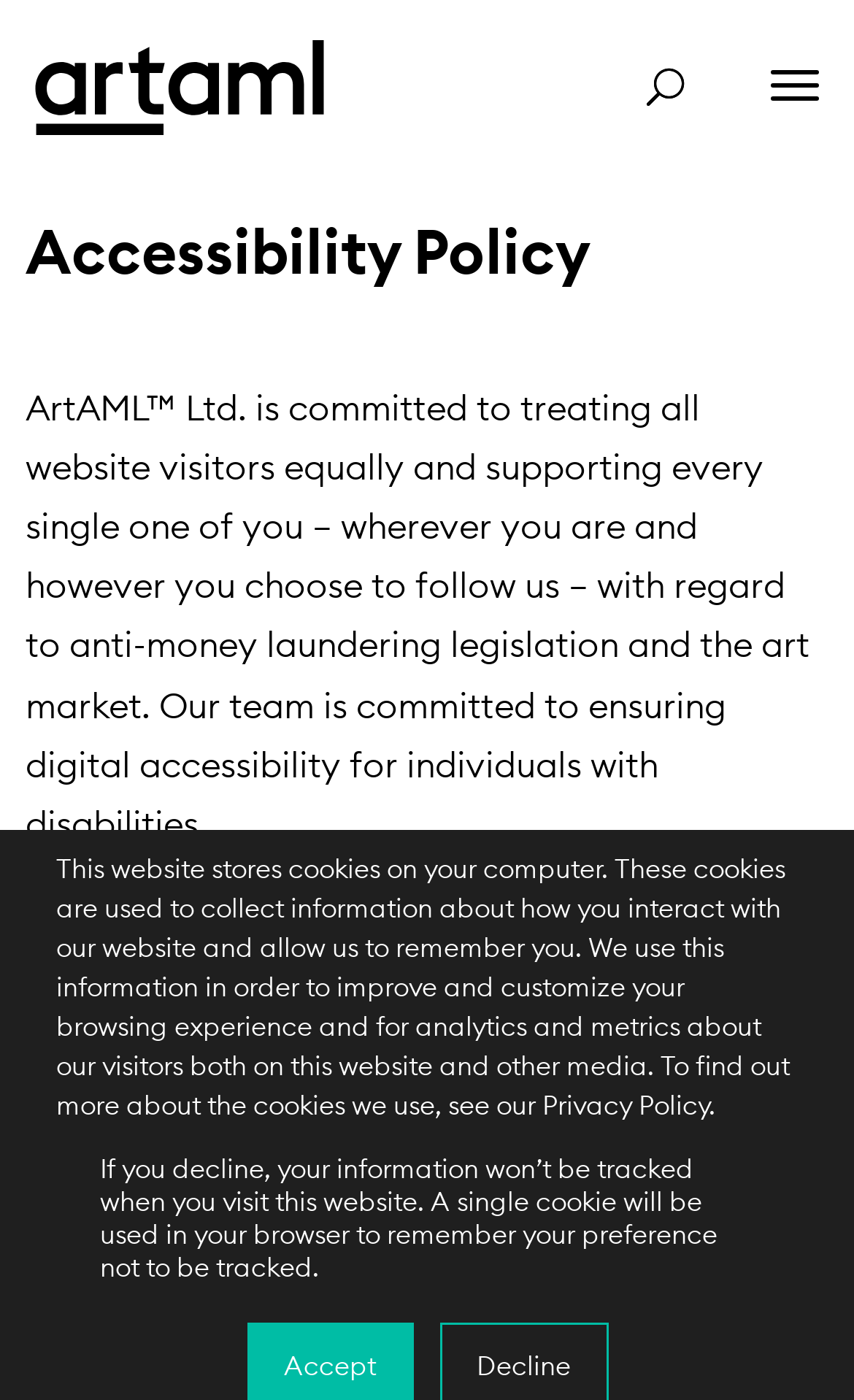Offer a detailed account of what is visible on the webpage.

The webpage is about the Accessibility Policy of ArtAML. At the top, there is a logo of ArtAML, an image with the text "ArtAML" next to it, and a link to the main website. Below the logo, there is a search bar with a search box and a label "Search for:".

The main content of the webpage is divided into sections. The first section is a notification about cookies, which informs visitors that the website stores cookies to collect information about their interaction and to improve their browsing experience. This section is followed by a brief description of what happens if visitors decline the cookies.

Below the notification, there is a heading "Accessibility Policy" that spans almost the entire width of the page. Under this heading, there is a paragraph that describes ArtAML's commitment to digital accessibility and treating all website visitors equally, regardless of their abilities. The paragraph is followed by another one that explains the website's design and build, which aims to apply relevant accessibility standards and make it easy to navigate.

Overall, the webpage has a simple and clean layout, with a focus on providing information about ArtAML's accessibility policy and commitment to digital accessibility.